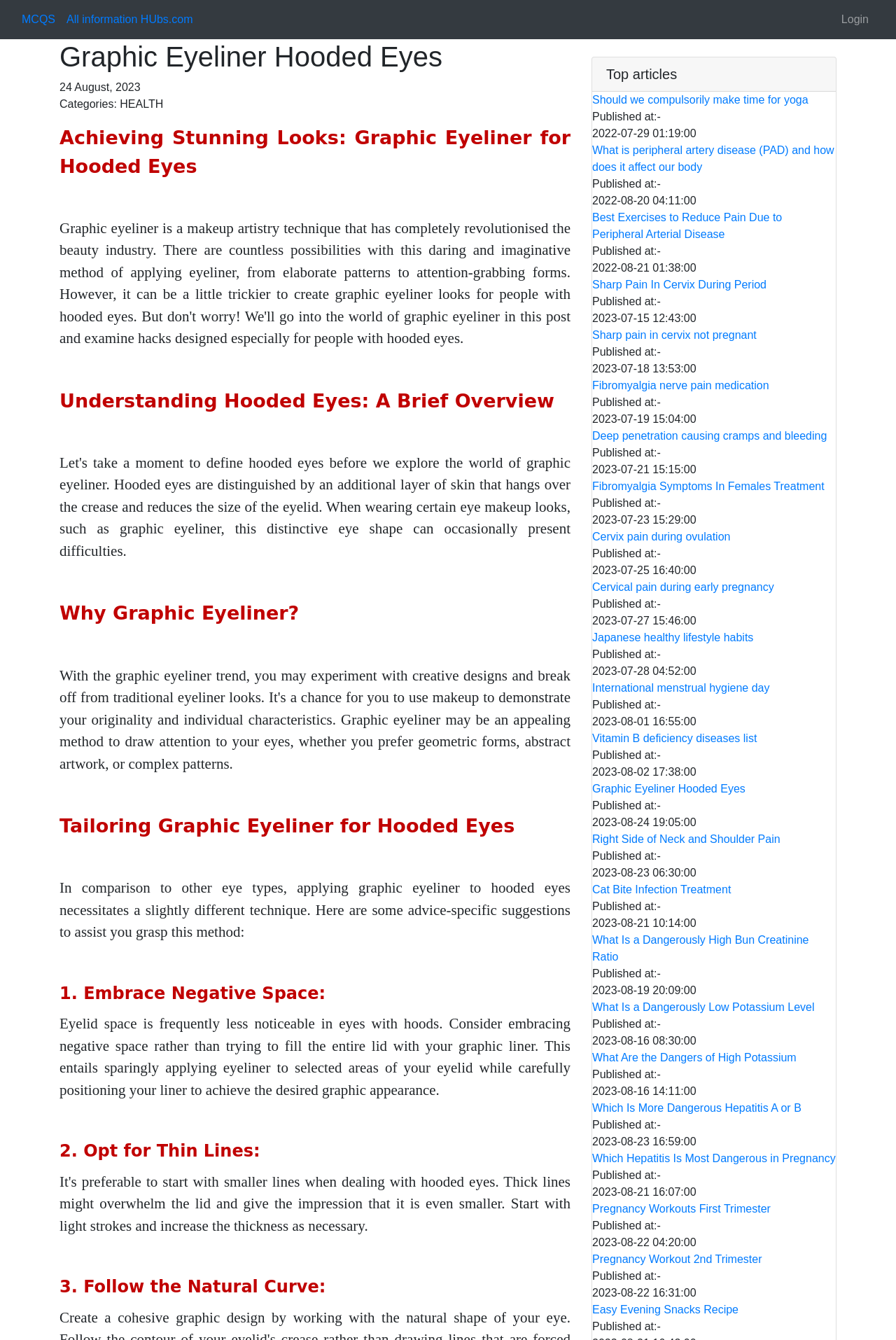Identify the bounding box coordinates of the area that should be clicked in order to complete the given instruction: "Click on the 'MCQS' link". The bounding box coordinates should be four float numbers between 0 and 1, i.e., [left, top, right, bottom].

[0.024, 0.008, 0.062, 0.021]